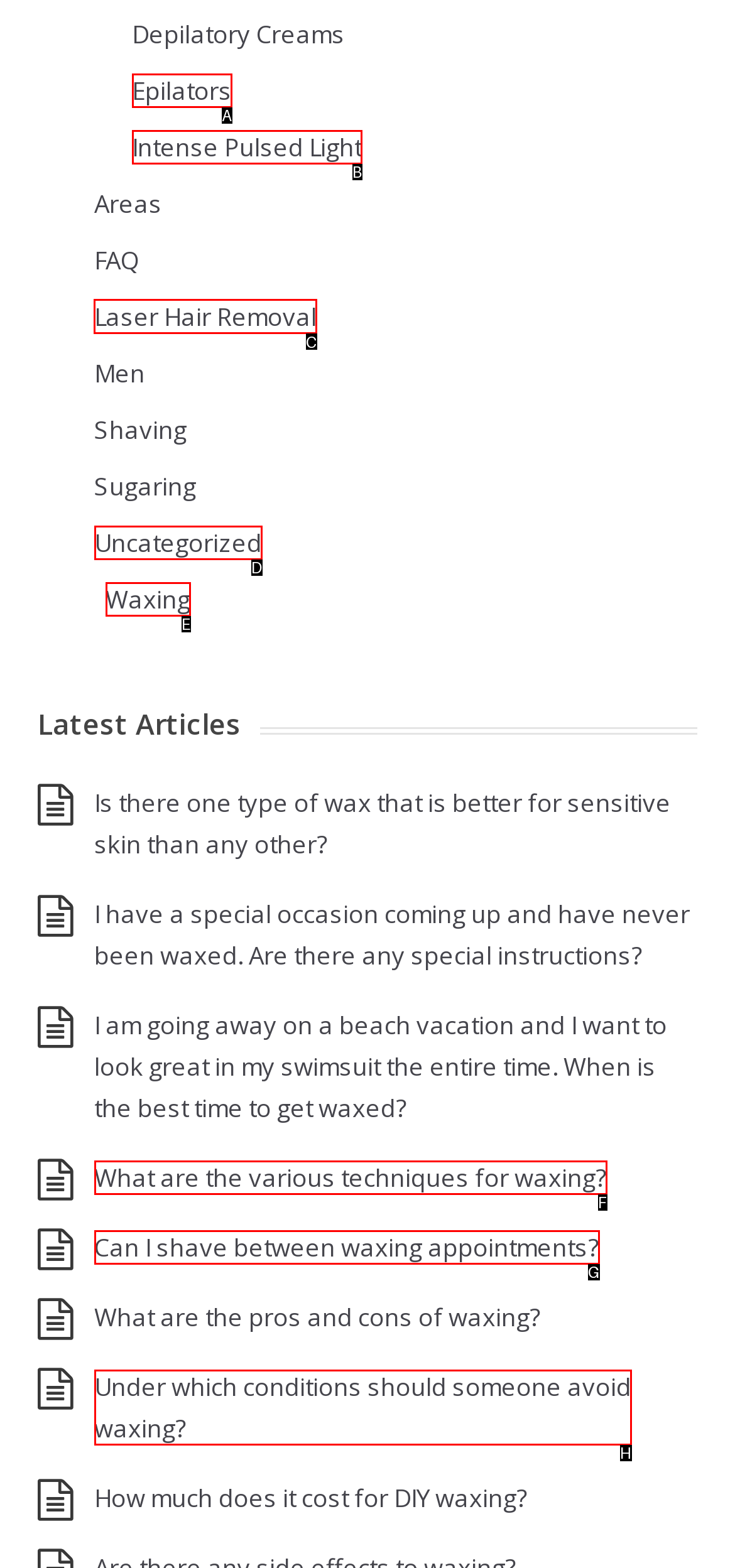Select the appropriate HTML element that needs to be clicked to execute the following task: Learn about Laser Hair Removal. Respond with the letter of the option.

C